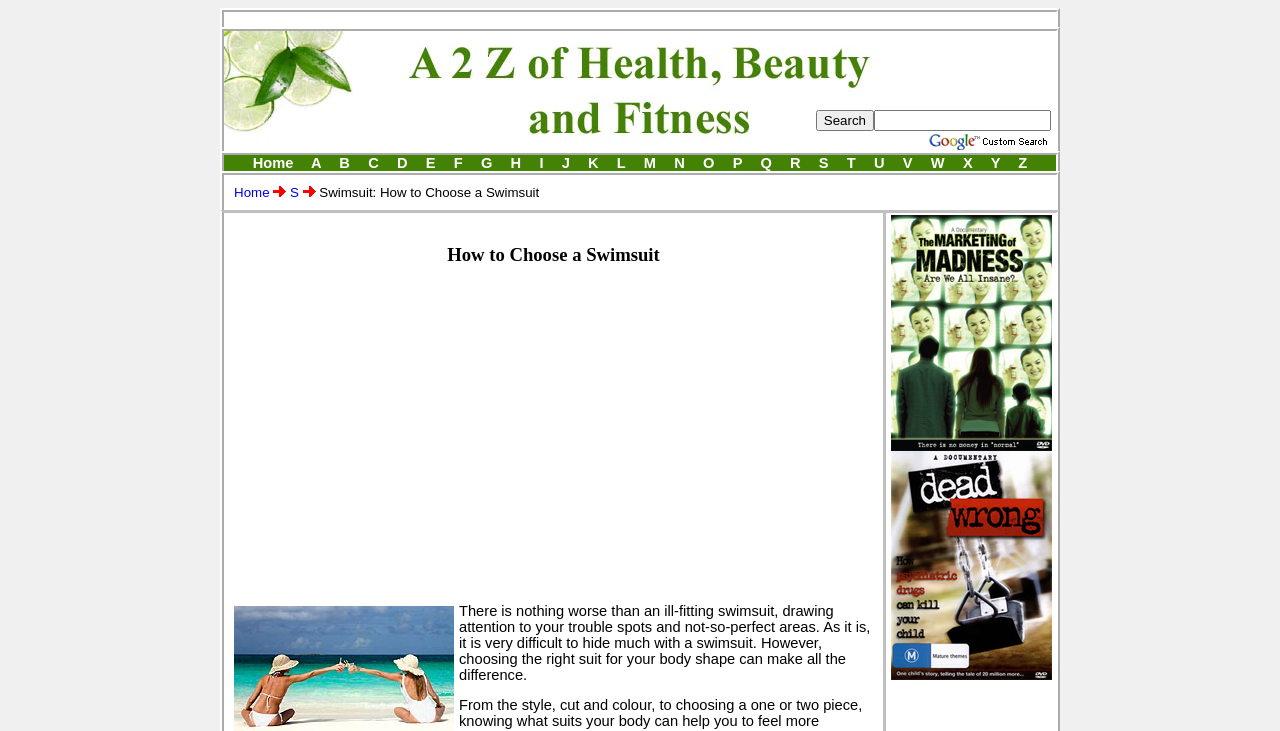Determine the bounding box coordinates for the UI element matching this description: "name="q"".

[0.683, 0.15, 0.821, 0.179]